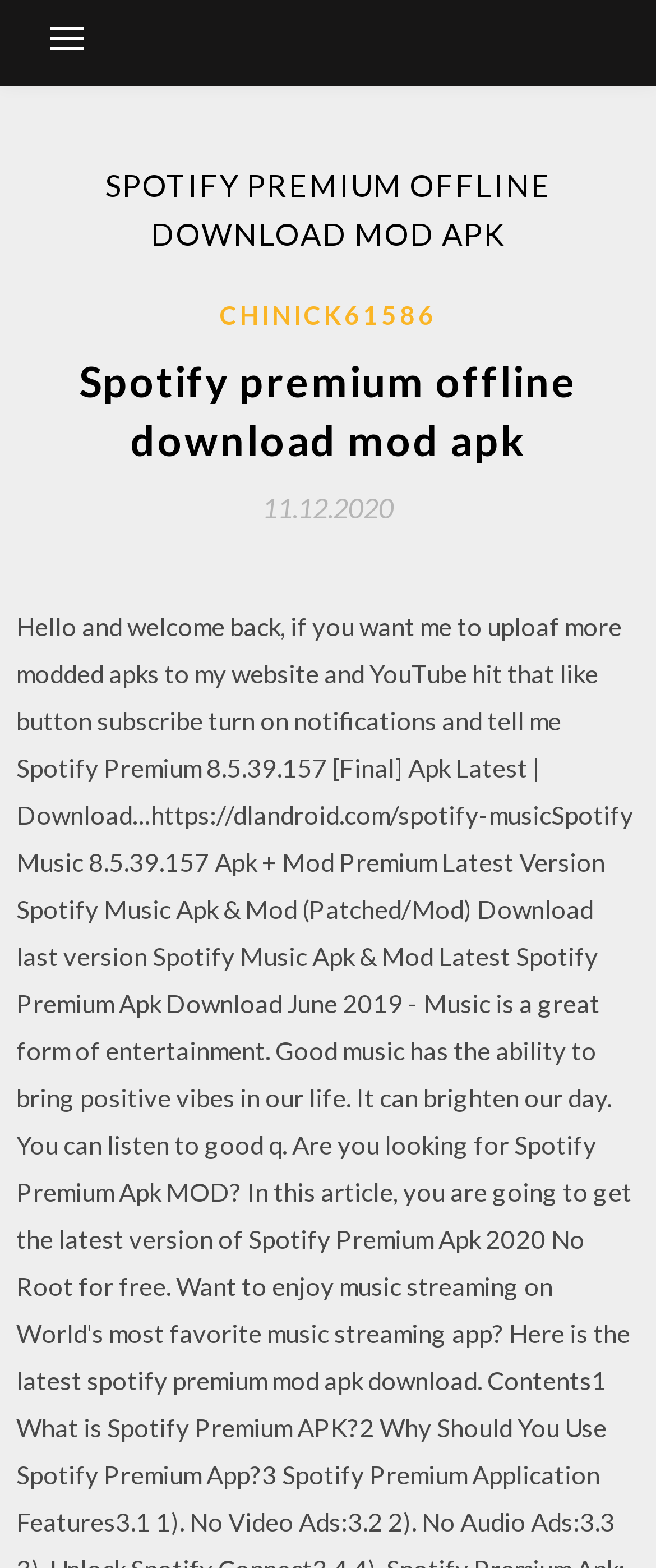What is the main topic of the webpage?
Could you give a comprehensive explanation in response to this question?

The main topic of the webpage can be inferred from the header section, where the heading 'Spotify premium offline download mod apk' is written, which suggests that the webpage is about downloading Spotify premium mod apk offline.